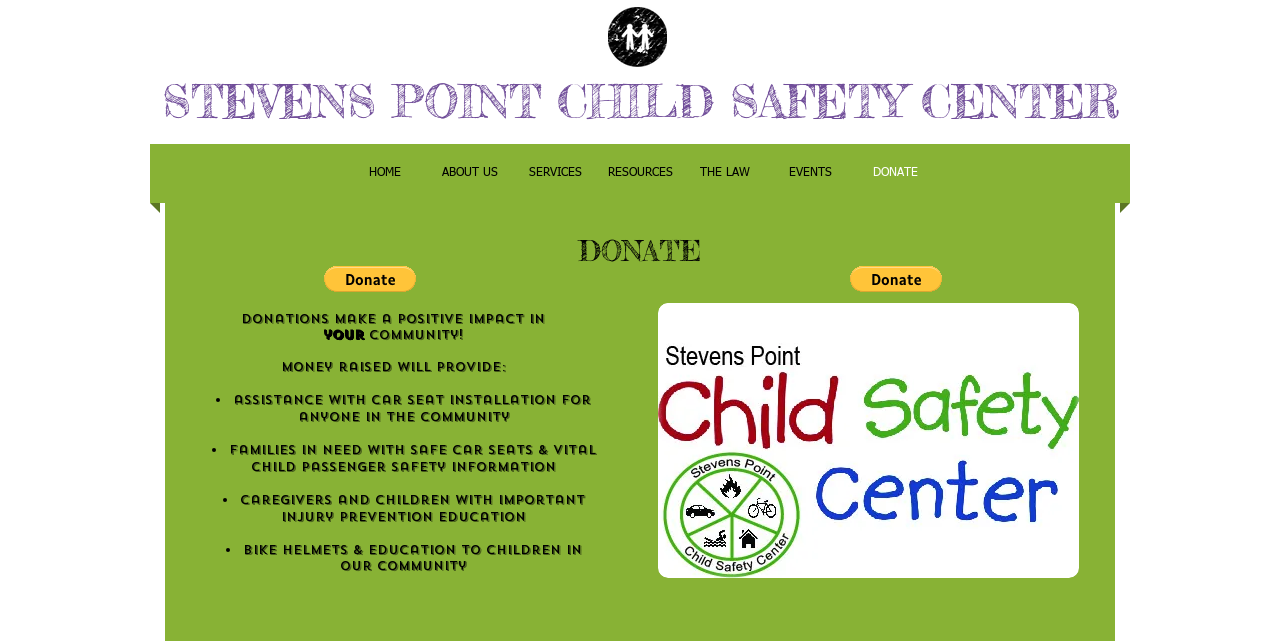What is the current page?
Please give a detailed and elaborate answer to the question.

The current page is the 'Donate' page, as indicated by the heading element 'DONATE' and the presence of 'Donate via PayPal' buttons and information about the purpose of donations.